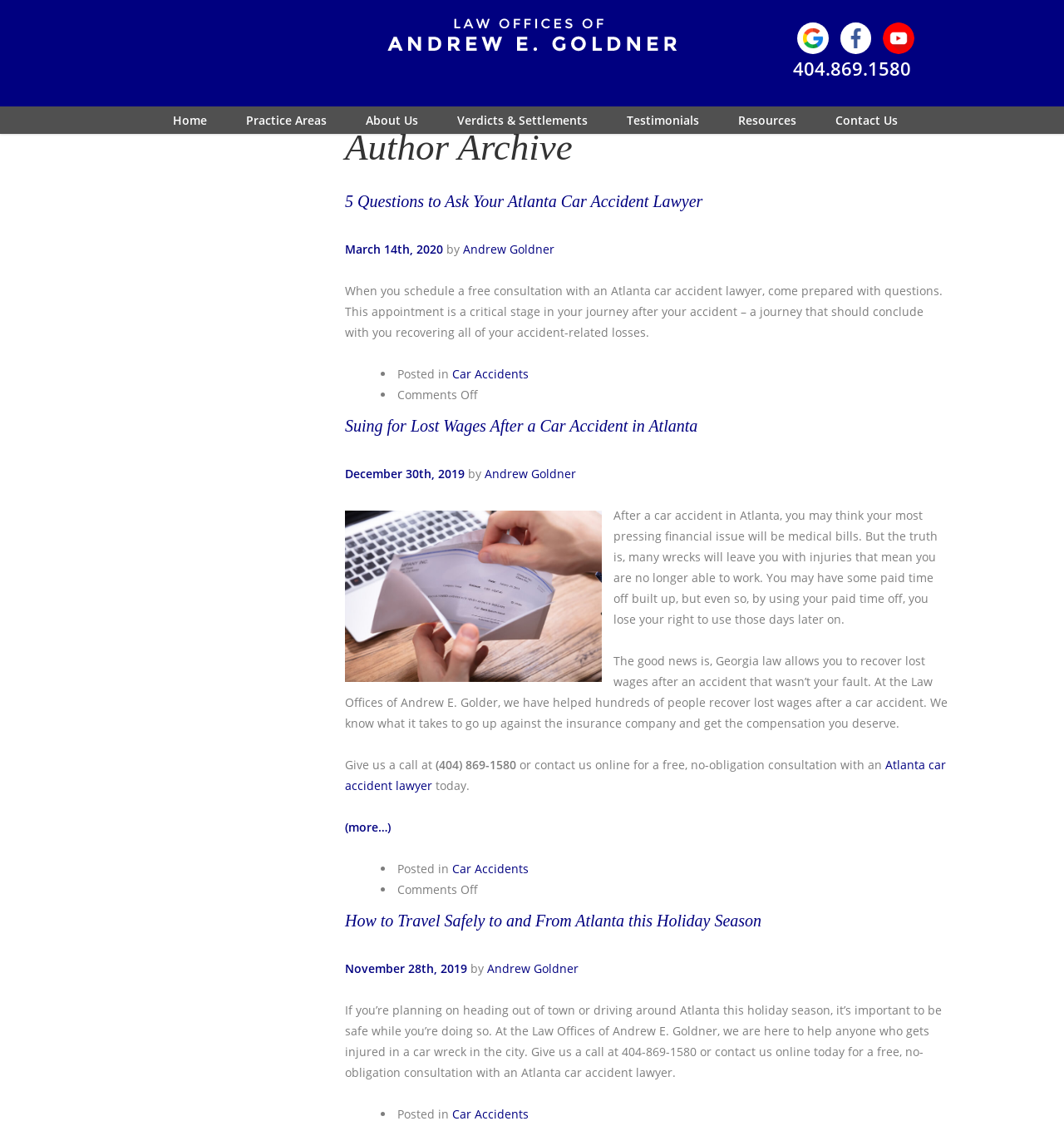Using the information in the image, give a detailed answer to the following question: What is the name of the law office?

The answer can be found by looking at the link with the text 'law offices of Andrew E. Goldner' which is located at the top of the webpage, indicating that it is the name of the law office.